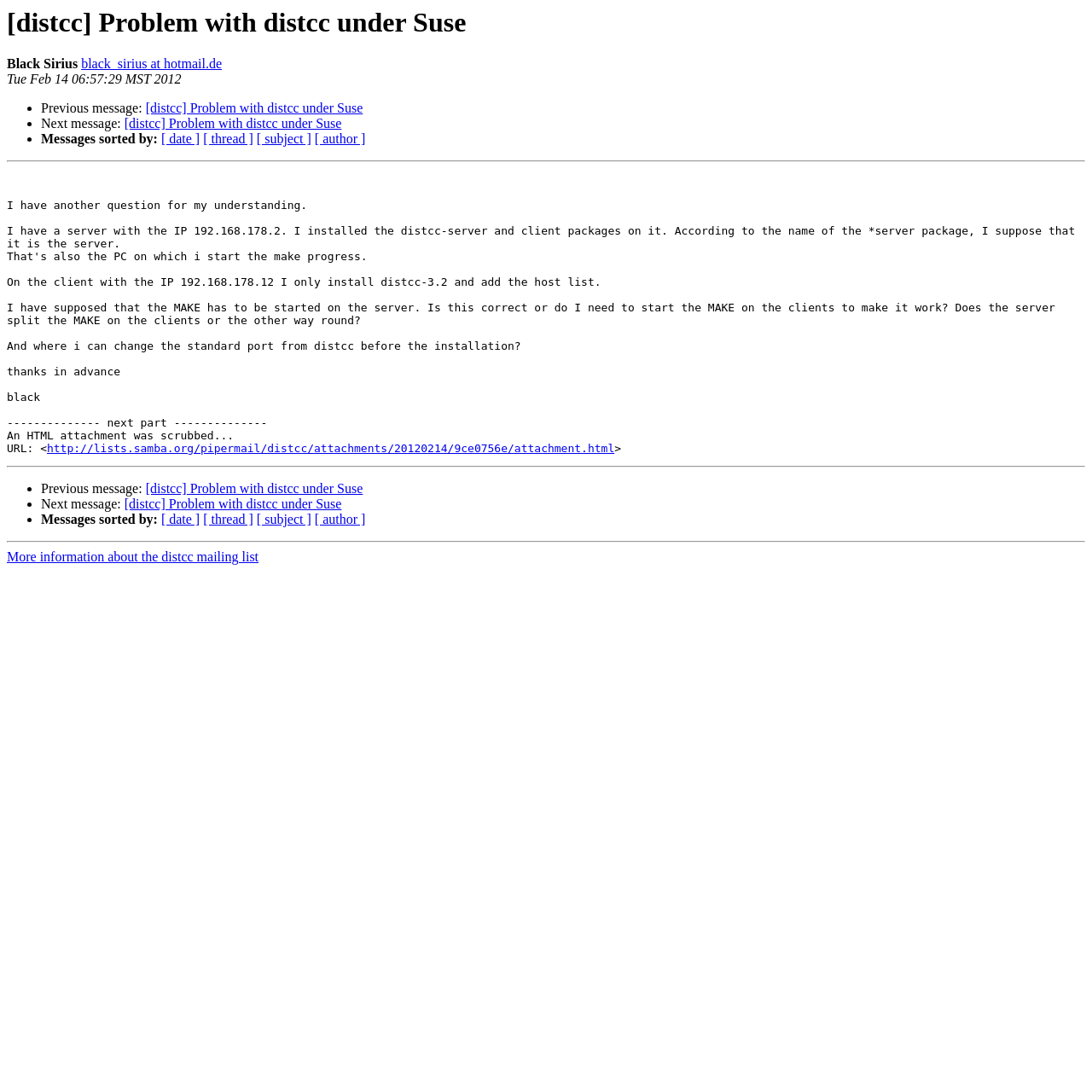Bounding box coordinates should be provided in the format (top-left x, top-left y, bottom-right x, bottom-right y) with all values between 0 and 1. Identify the bounding box for this UI element: http://lists.samba.org/pipermail/distcc/attachments/20120214/9ce0756e/attachment.html

[0.043, 0.405, 0.563, 0.417]